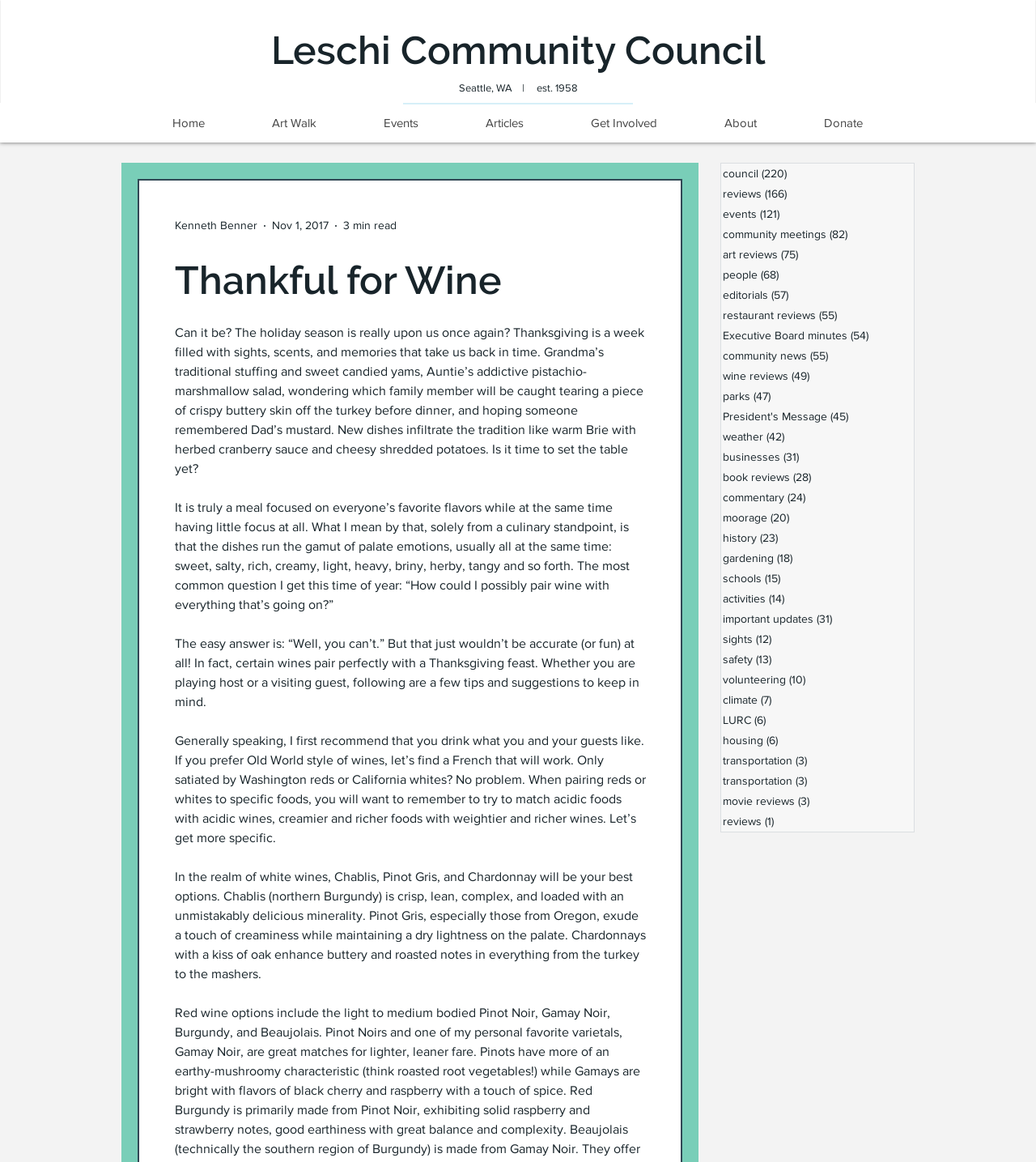Highlight the bounding box of the UI element that corresponds to this description: "book reviews (28) 28 posts".

[0.696, 0.402, 0.882, 0.42]